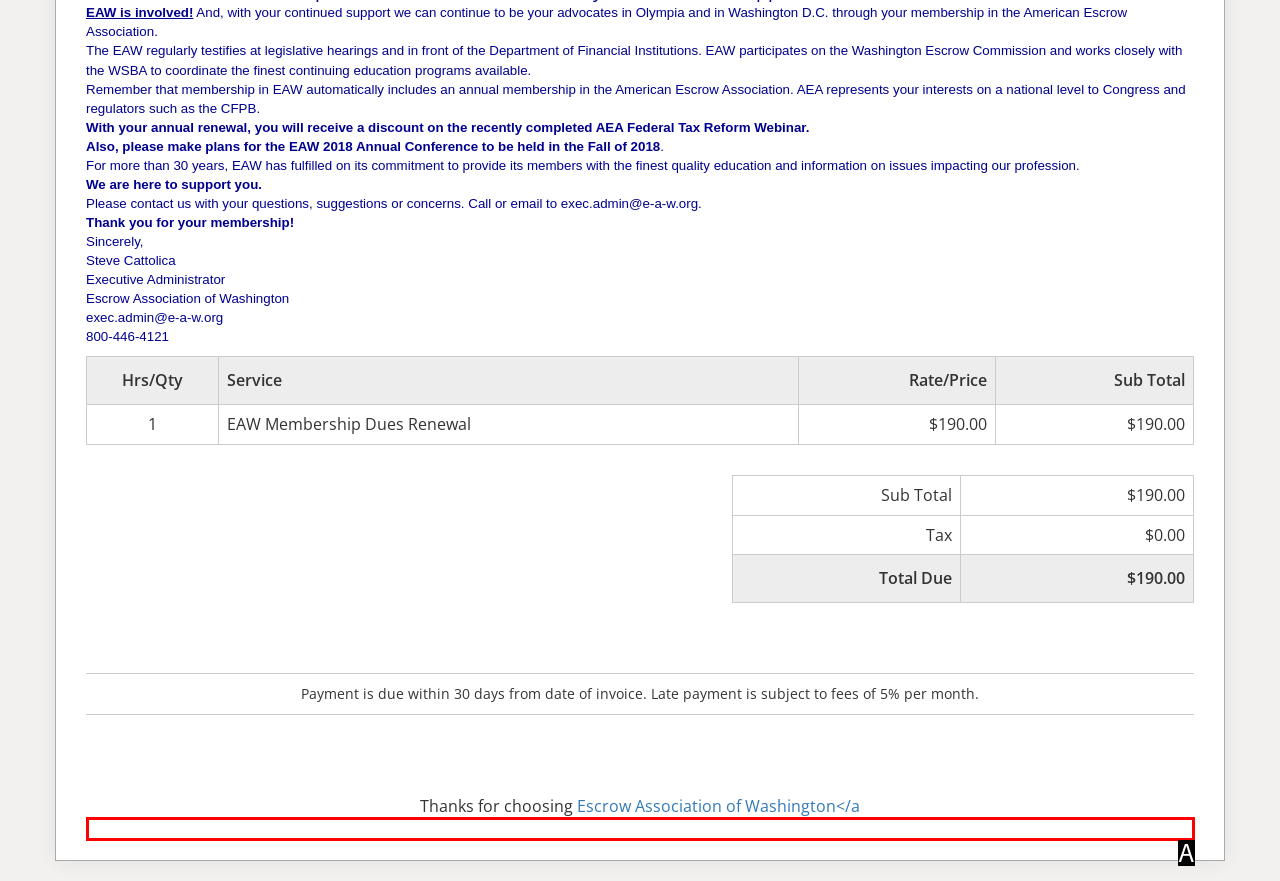Determine which UI element matches this description: Page {PAGENO}/{nbpg}
Reply with the appropriate option's letter.

A